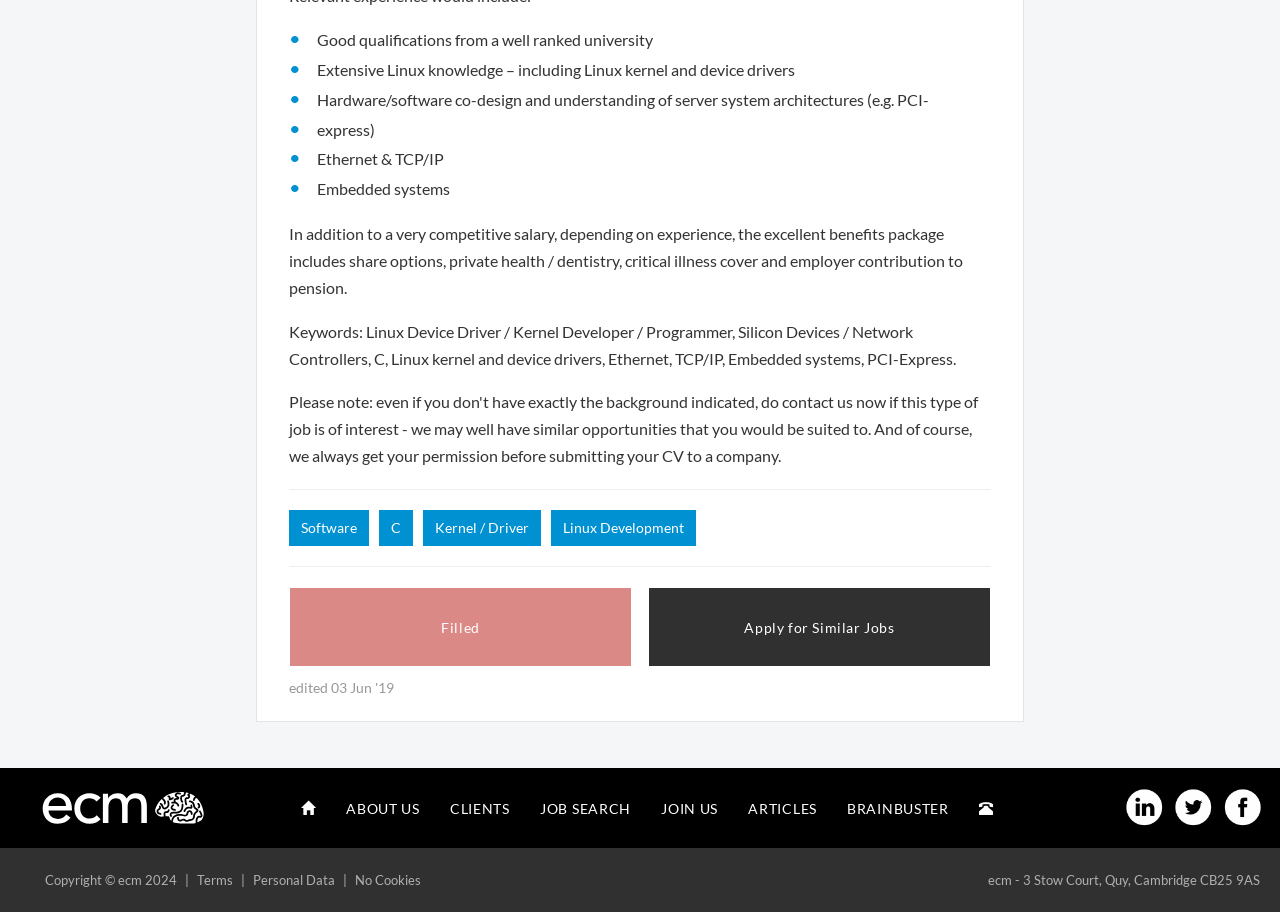Identify the bounding box coordinates of the region I need to click to complete this instruction: "Click on the 'Software' link".

[0.226, 0.56, 0.288, 0.599]